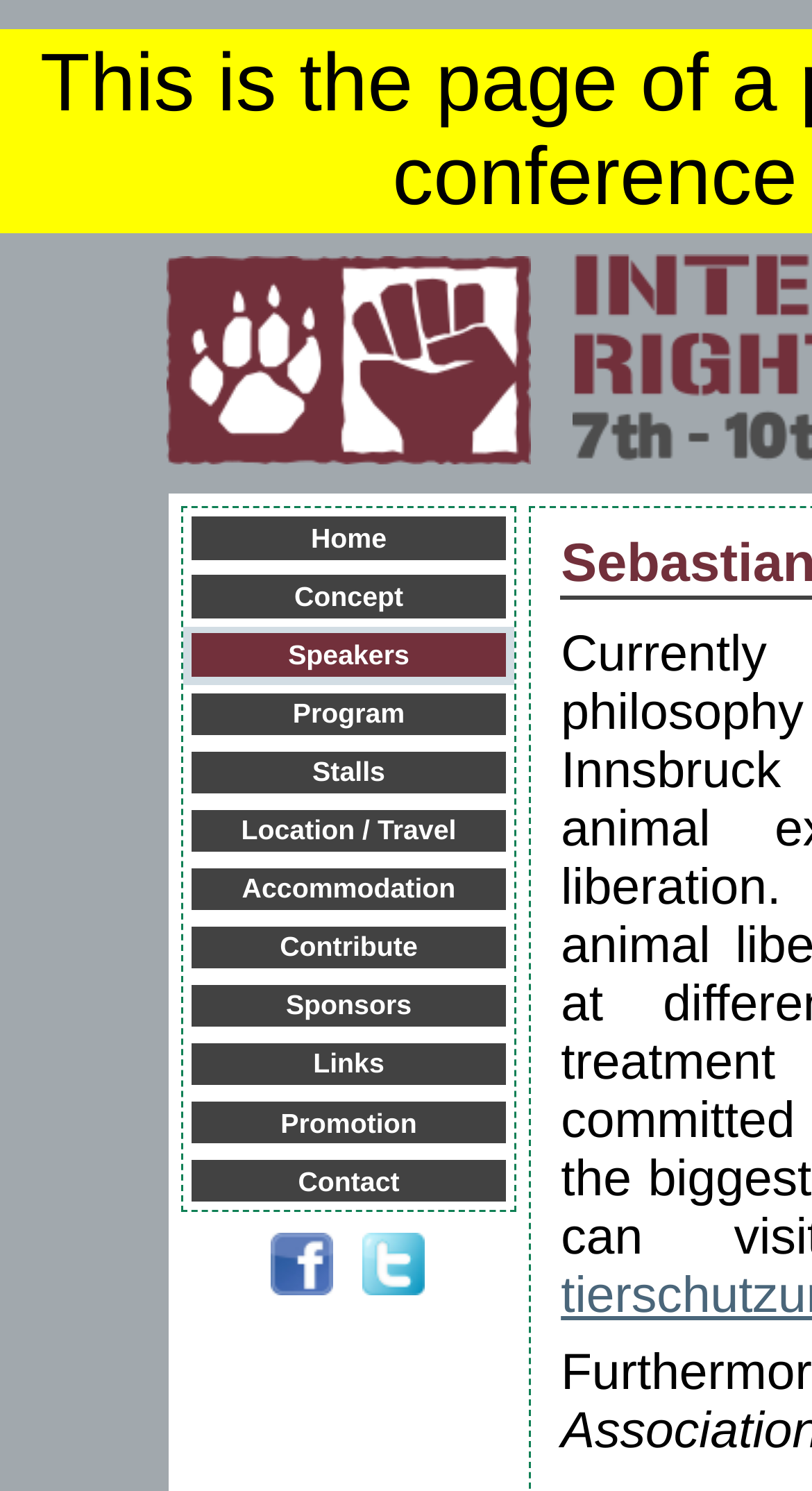Please mark the bounding box coordinates of the area that should be clicked to carry out the instruction: "go to Home".

[0.236, 0.347, 0.623, 0.375]